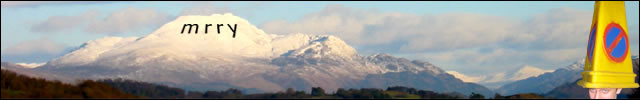Detail all significant aspects of the image you see.

The image features a scenic view of a snowy mountain range under a blue sky, with fluffy white clouds gently floating above. Prominently displayed over the mountain is the text "mrry," which adds a whimsical touch to the natural landscape. In the foreground, there is a yellow traffic cone adorned with a red "no entry" sign, further enhancing the quirky charm of the scene. The combination of the majestic mountains and the playful elements invites viewers to reflect on contrasts between nature and human-made symbols. This image signifies a celebration, possibly hinting at a joyful occasion such as New Year's, as suggested by the context of its accompanying text.